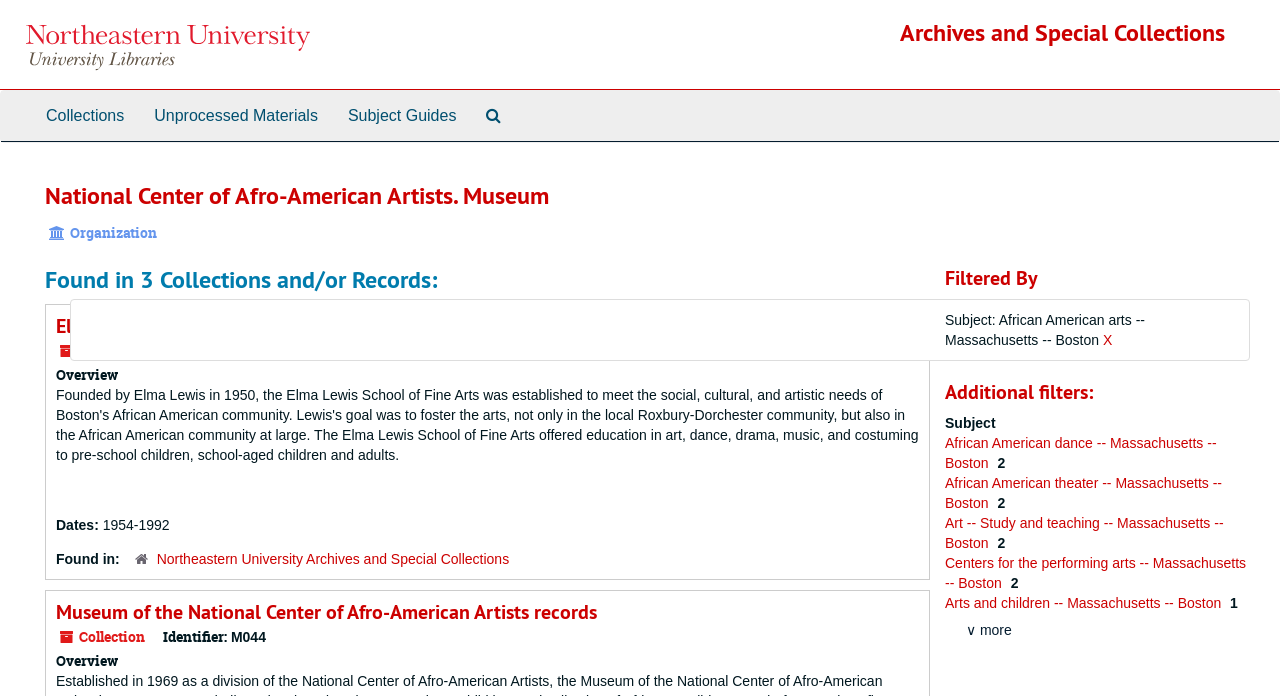Generate an in-depth caption that captures all aspects of the webpage.

The webpage is about the National Center of Afro-American Artists, Museum, and Archives and Special Collections. At the top left, there is an image of Northeastern University Library. Below the image, there is a link to "Archives and Special Collections" on the top right. 

A top-level navigation menu is situated at the top of the page, spanning the entire width. The menu contains links to "Collections", "Unprocessed Materials", "Subject Guides", and "Search The Archives".

The main content of the page is divided into sections. The first section has a heading "National Center of Afro-American Artists. Museum" followed by a subheading "Organization". Below this, there is a section titled "Found in 3 Collections and/or Records:".

The first collection is "Elma Lewis School of Fine Arts records", which includes a link to the collection, an identifier "M043", and a date range "1954-1992". The collection is also described as being found in "Northeastern University Archives and Special Collections".

The second collection is "Museum of the National Center of Afro-American Artists records", which also includes a link to the collection, an identifier "M044", and an overview section.

On the right side of the page, there is a section titled "Filtered By" with a filter option "Subject: African American arts -- Massachusetts -- Boston". There is also an "X" link to remove the filter.

Below this, there is a section titled "Additional filters:" with a list of filters, including "Subject", "African American dance -- Massachusetts -- Boston", "African American theater -- Massachusetts -- Boston", "Art -- Study and teaching -- Massachusetts -- Boston", "Centers for the performing arts -- Massachusetts -- Boston", and "Arts and children -- Massachusetts -- Boston". Each filter has a link and a count of 2, indicating that there are two results for each filter. There is also an option to show more filters.